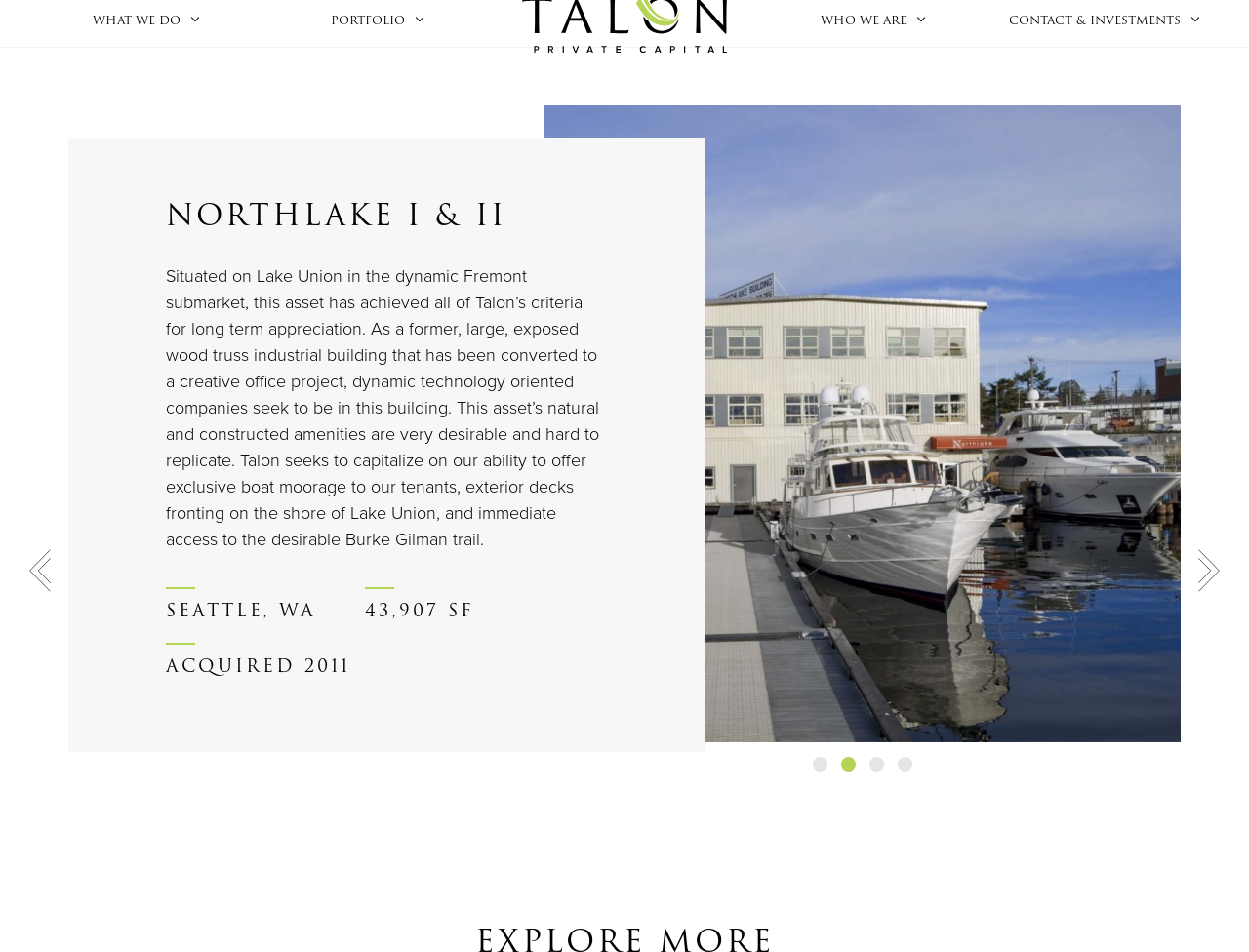Offer a detailed explanation of the webpage layout and contents.

The webpage is about a property called Northlake I & II, situated on Lake Union in the Fremont submarket. At the top, there are five main navigation links: "WHAT WE DO", "PORTFOLIO", "HOME", "WHO WE ARE", and "CONTACT & INVESTMENTS", which are evenly spaced across the top of the page. 

Below the navigation links, there is a large heading "NORTHLAKE I & II" centered on the page. Underneath the heading, there is a paragraph of text that describes the property, mentioning its unique features such as its natural and constructed amenities, including boat moorage, exterior decks, and access to the Burke Gilman trail.

On the same level as the paragraph, but to the right, there are three lines of text: "SEATTLE, WA", "43,907 SF", and "ACQUIRED 2011", which provide additional information about the property. 

At the bottom of the page, there are two navigation links, "<" and ">", which are likely used for pagination.